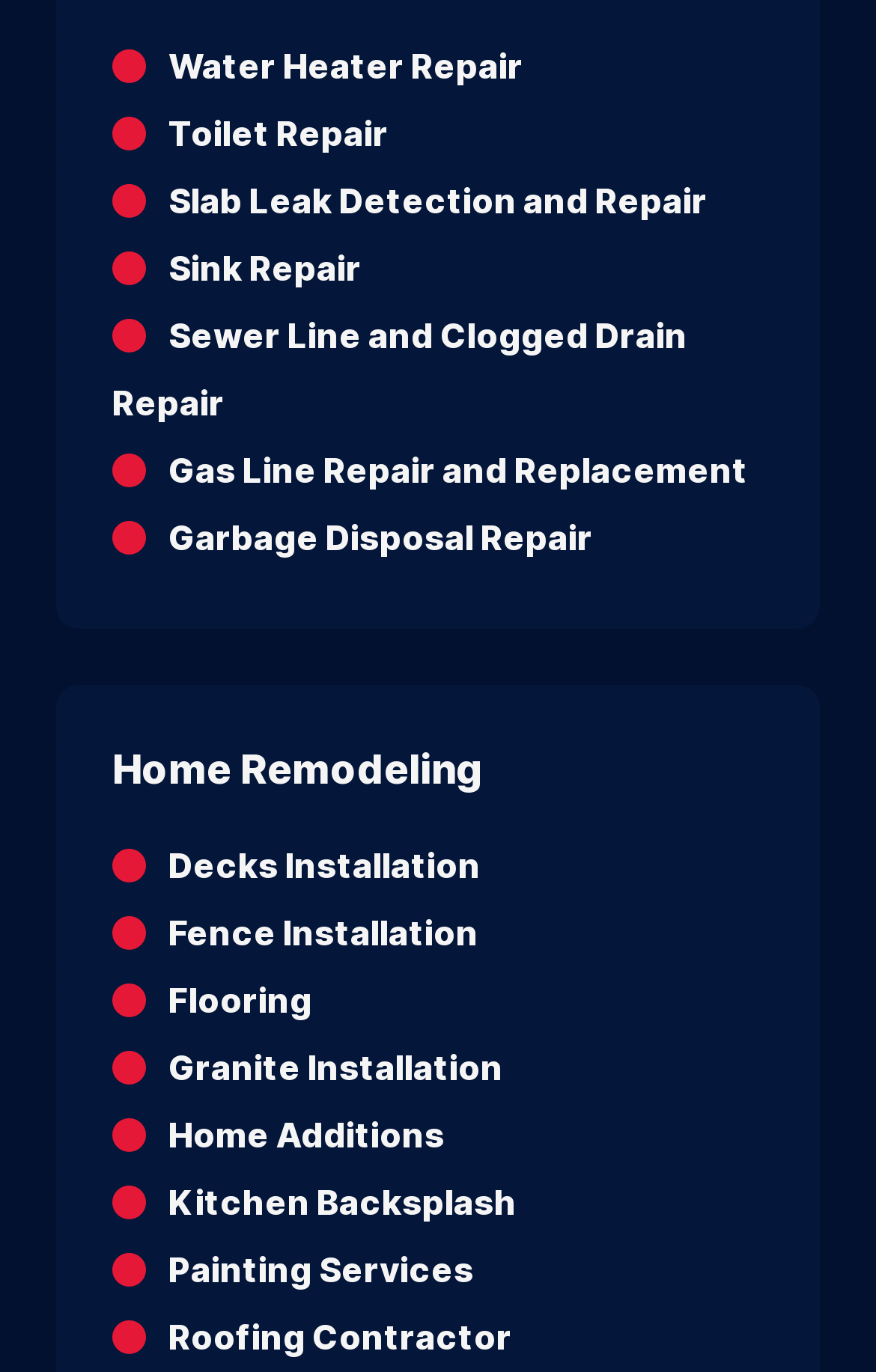Identify the bounding box for the UI element specified in this description: "schwarzes hemd graue krawatte". The coordinates must be four float numbers between 0 and 1, formatted as [left, top, right, bottom].

None